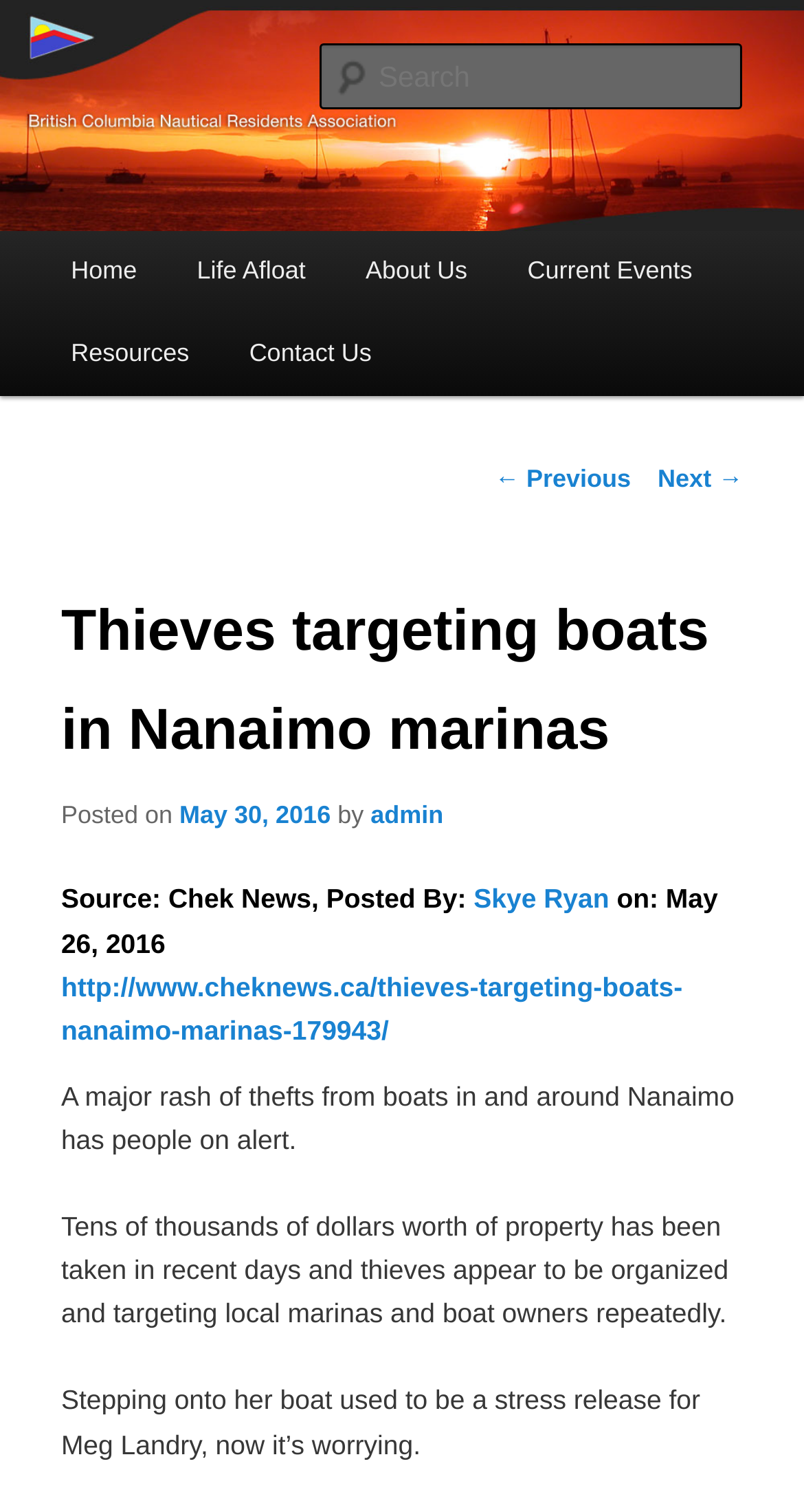Indicate the bounding box coordinates of the element that needs to be clicked to satisfy the following instruction: "Learn more about BCNR". The coordinates should be four float numbers between 0 and 1, i.e., [left, top, right, bottom].

[0.076, 0.1, 0.254, 0.136]